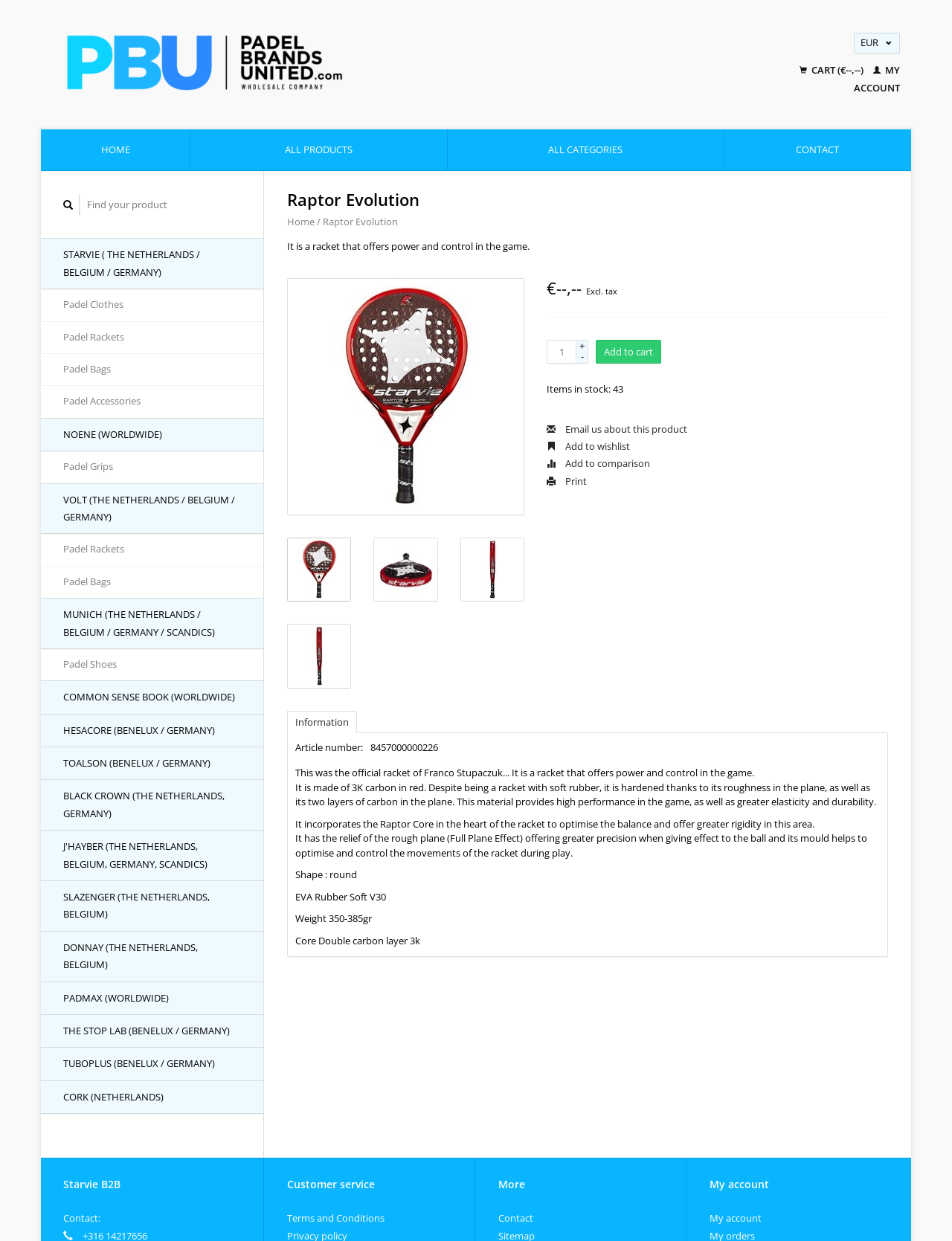Identify the bounding box coordinates for the element that needs to be clicked to fulfill this instruction: "Add to cart". Provide the coordinates in the format of four float numbers between 0 and 1: [left, top, right, bottom].

[0.626, 0.274, 0.695, 0.293]